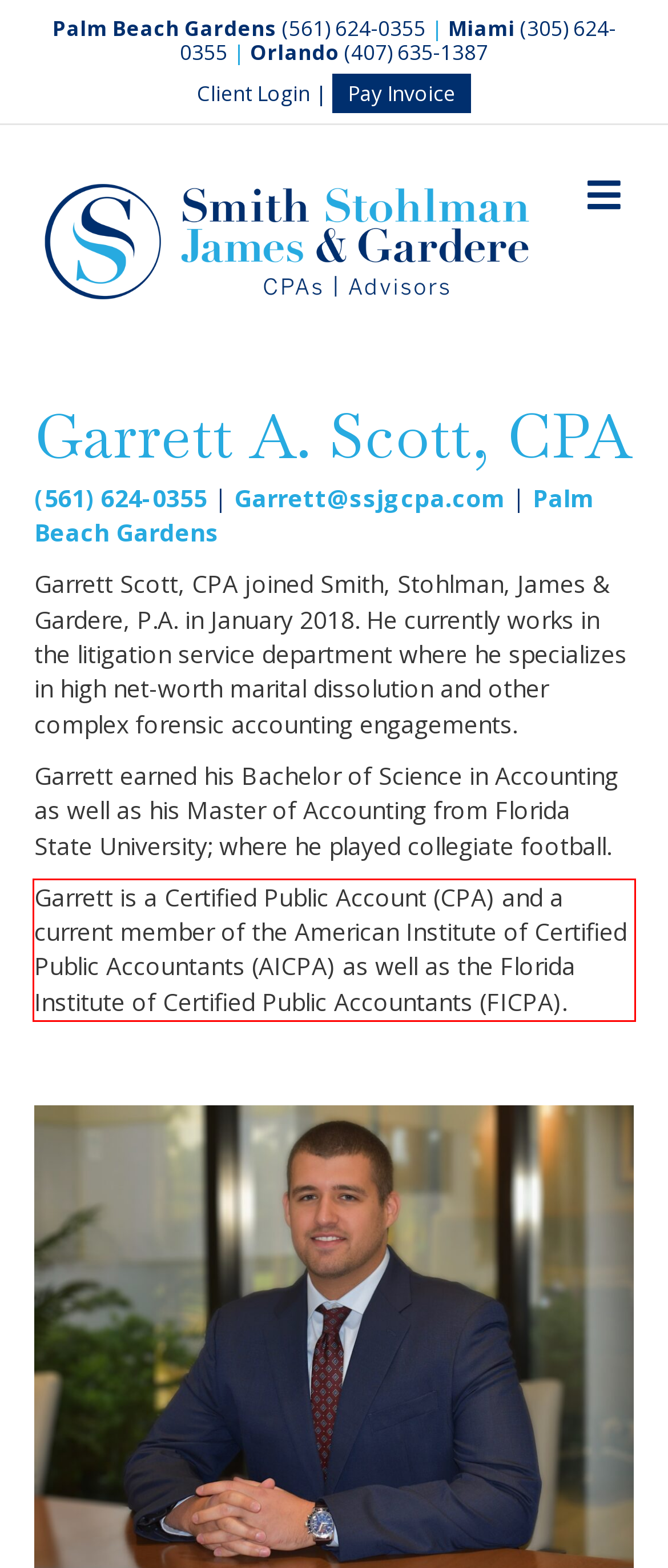Please analyze the provided webpage screenshot and perform OCR to extract the text content from the red rectangle bounding box.

Garrett is a Certified Public Account (CPA) and a current member of the American Institute of Certified Public Accountants (AICPA) as well as the Florida Institute of Certified Public Accountants (FICPA).